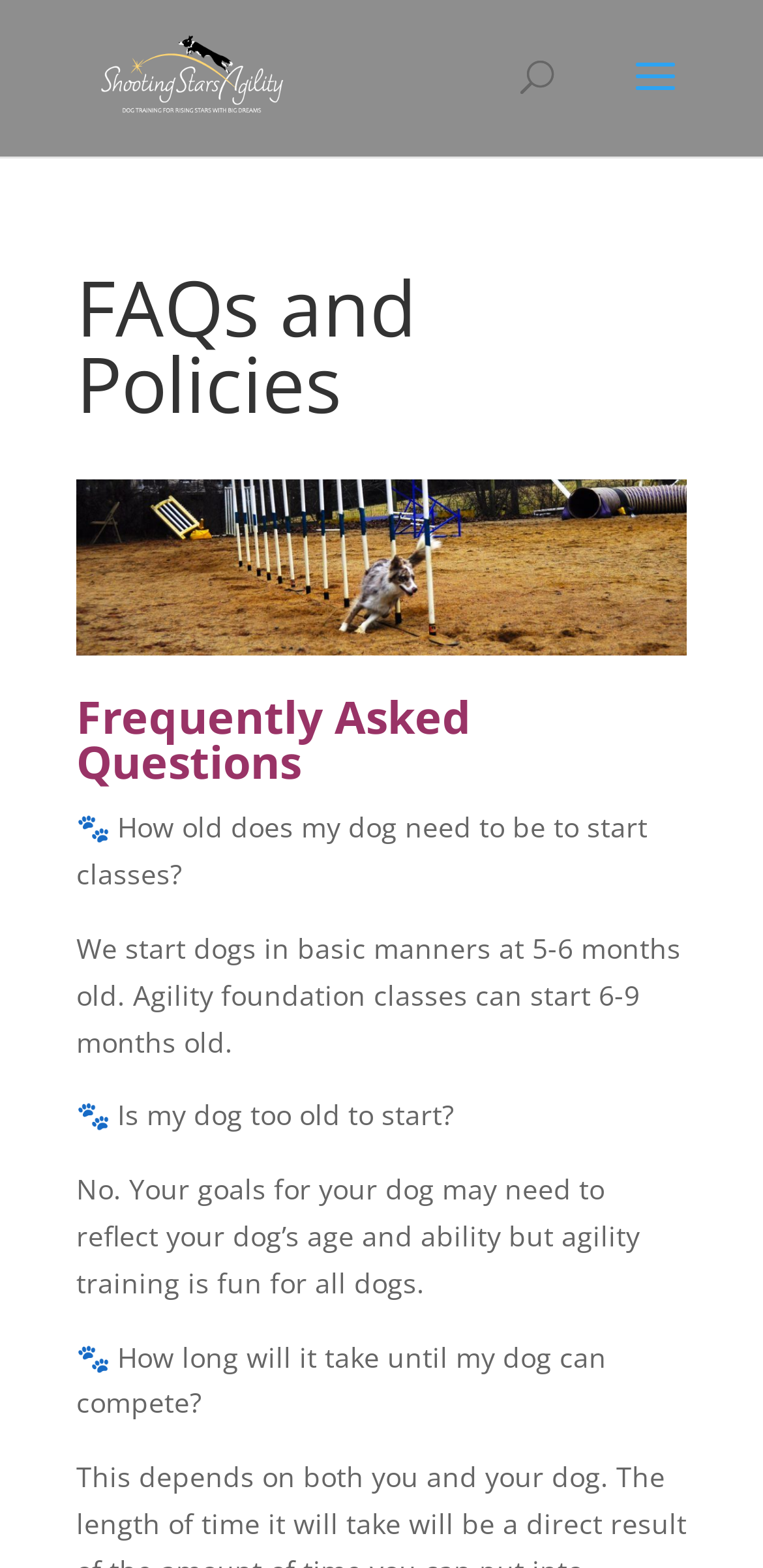Reply to the question with a brief word or phrase: Can old dogs start agility training?

Yes